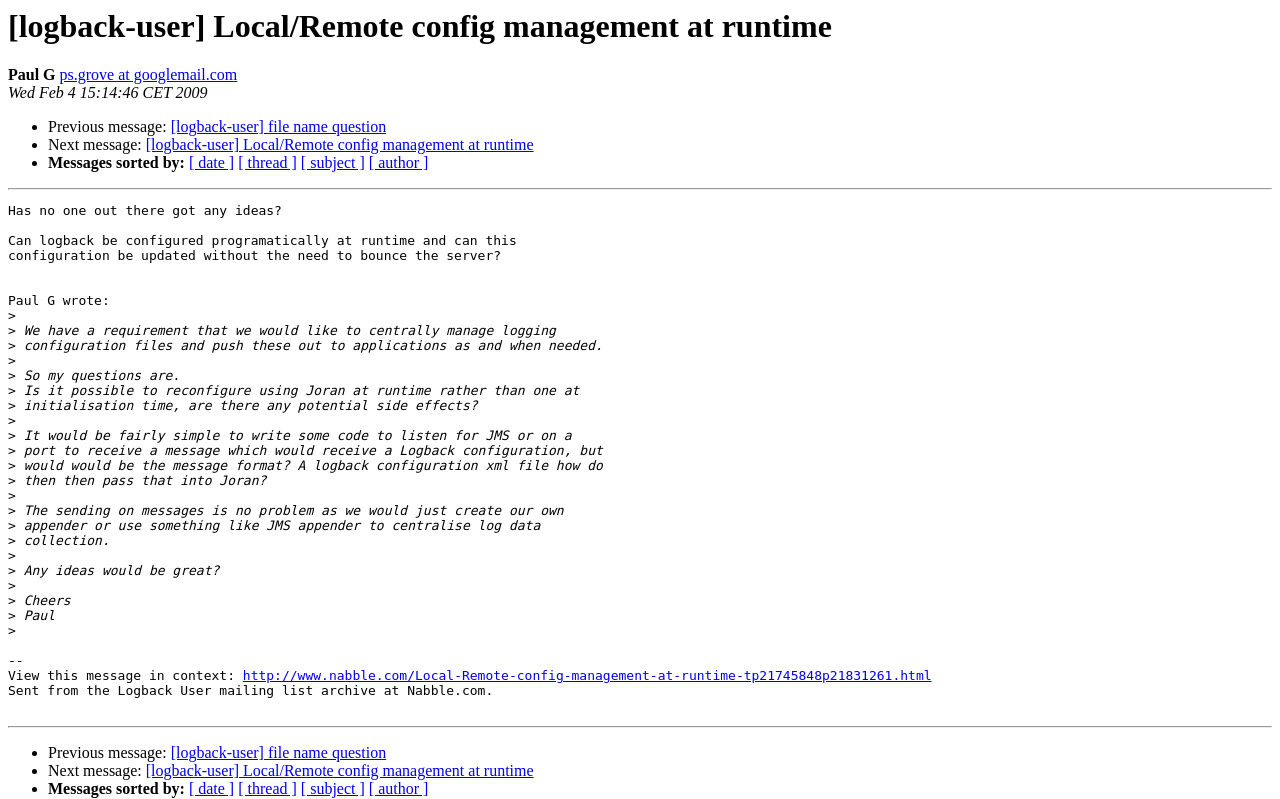Pinpoint the bounding box coordinates of the element you need to click to execute the following instruction: "Click on the 'DOWNLOAD' link". The bounding box should be represented by four float numbers between 0 and 1, in the format [left, top, right, bottom].

None